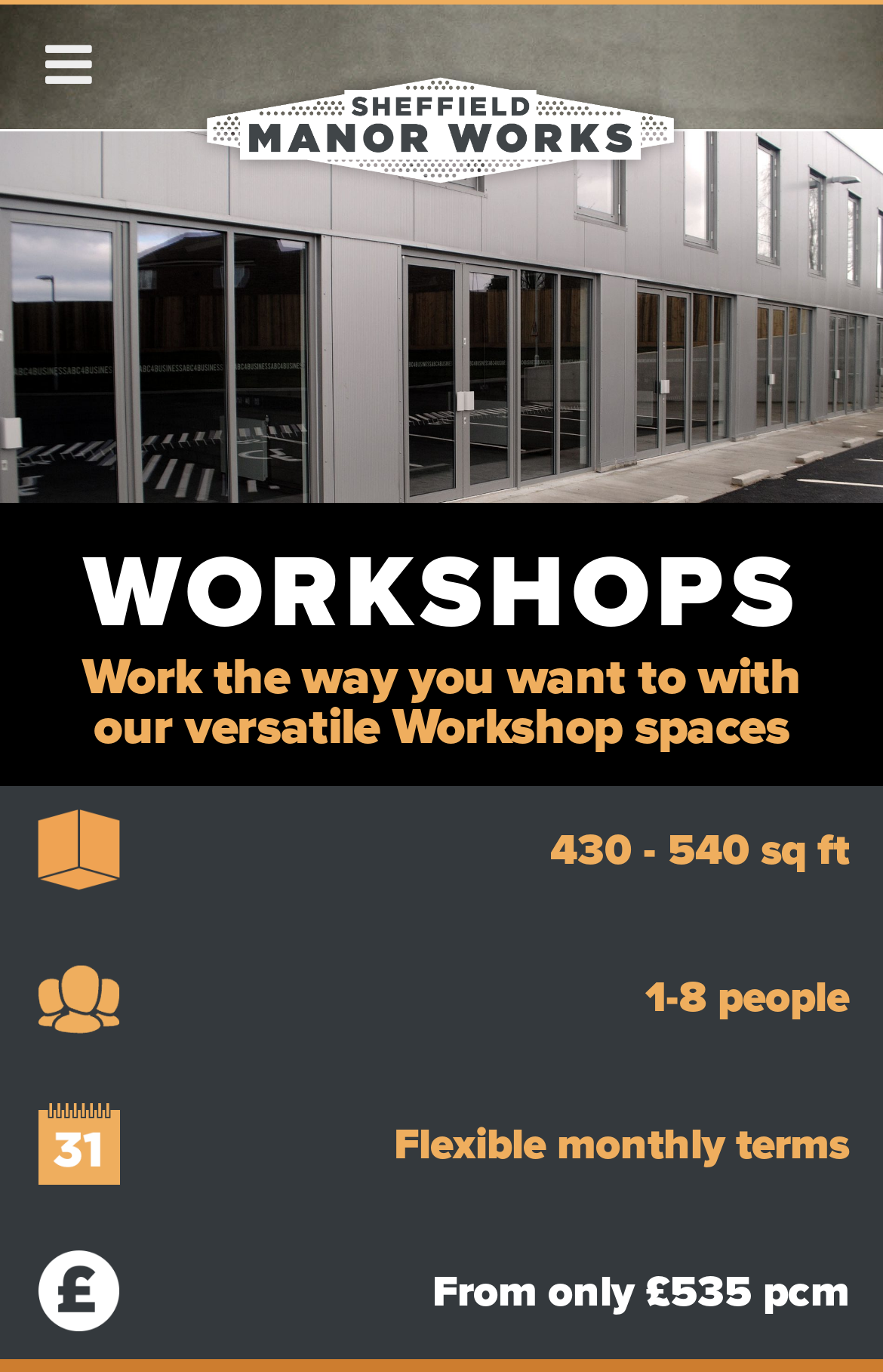Elaborate on the webpage's design and content in a detailed caption.

This webpage is about workshops at Sheffield Manor Works. At the top left, there is a link to the Sheffield Manor Works homepage. Next to it, there is a "Skip to content" link. Below these links, there is a slideshow region that takes up the full width of the page, showcasing workshop spaces. The slideshow has navigation links, "<" and ">", on the left and right sides, respectively.

Below the slideshow, there are two headings. The first heading, "WORKSHOPS", is in a larger font size. The second heading, "Work the way you want to with our versatile Workshop spaces", provides a brief description of the workshops.

Under the headings, there are four description lists, each containing a term and a detail. The first list describes the workshop space as 430-540 sq ft. The second list mentions that the space can accommodate 1-8 people. The third list highlights the flexible monthly terms, and the fourth list provides the pricing, starting from £535 pcm.

At the top right, there is a "Toggle Menu" button.